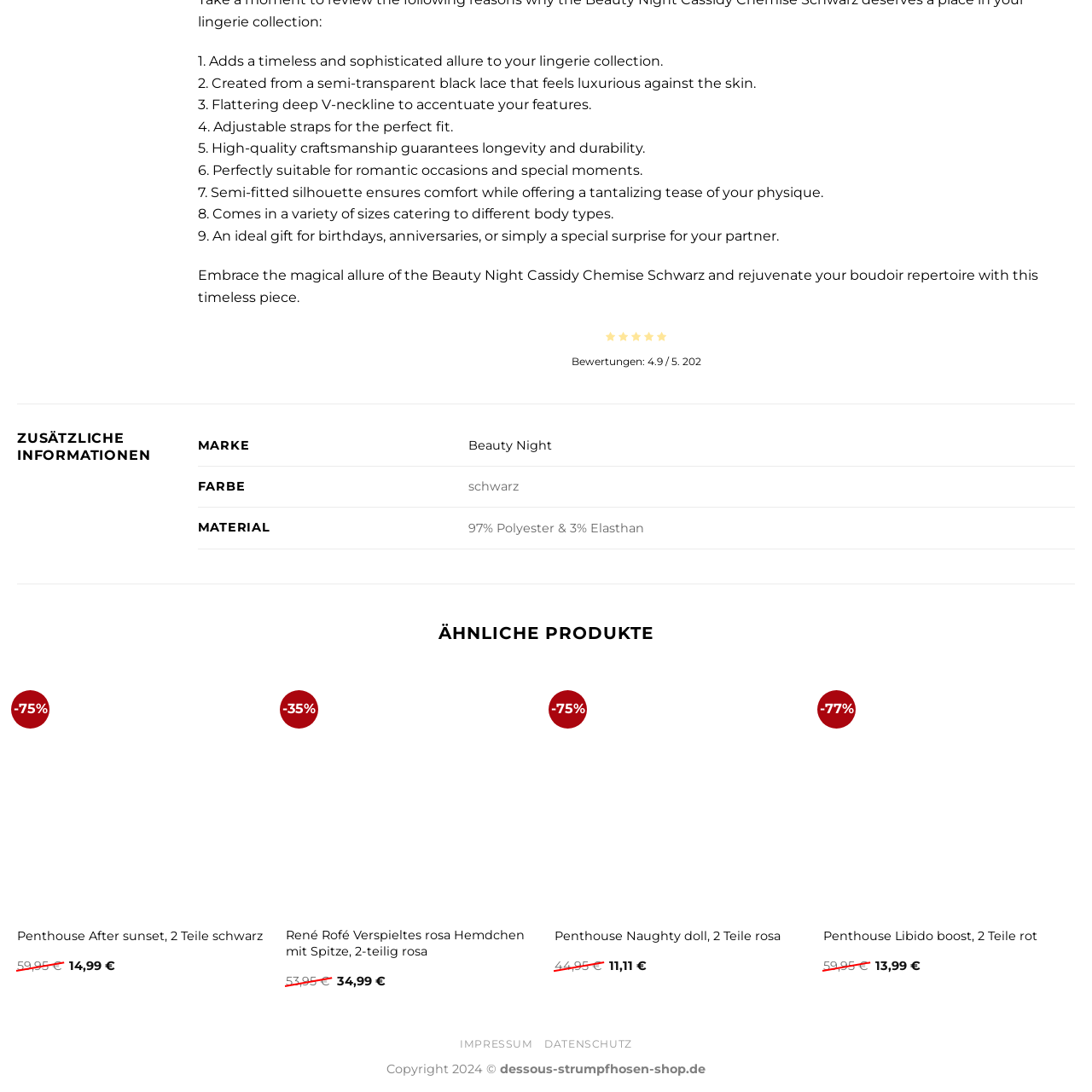What is the percentage of savings on the 'Penthouse After Sunset' lingerie?
Pay attention to the image within the red bounding box and answer using just one word or a concise phrase.

75%